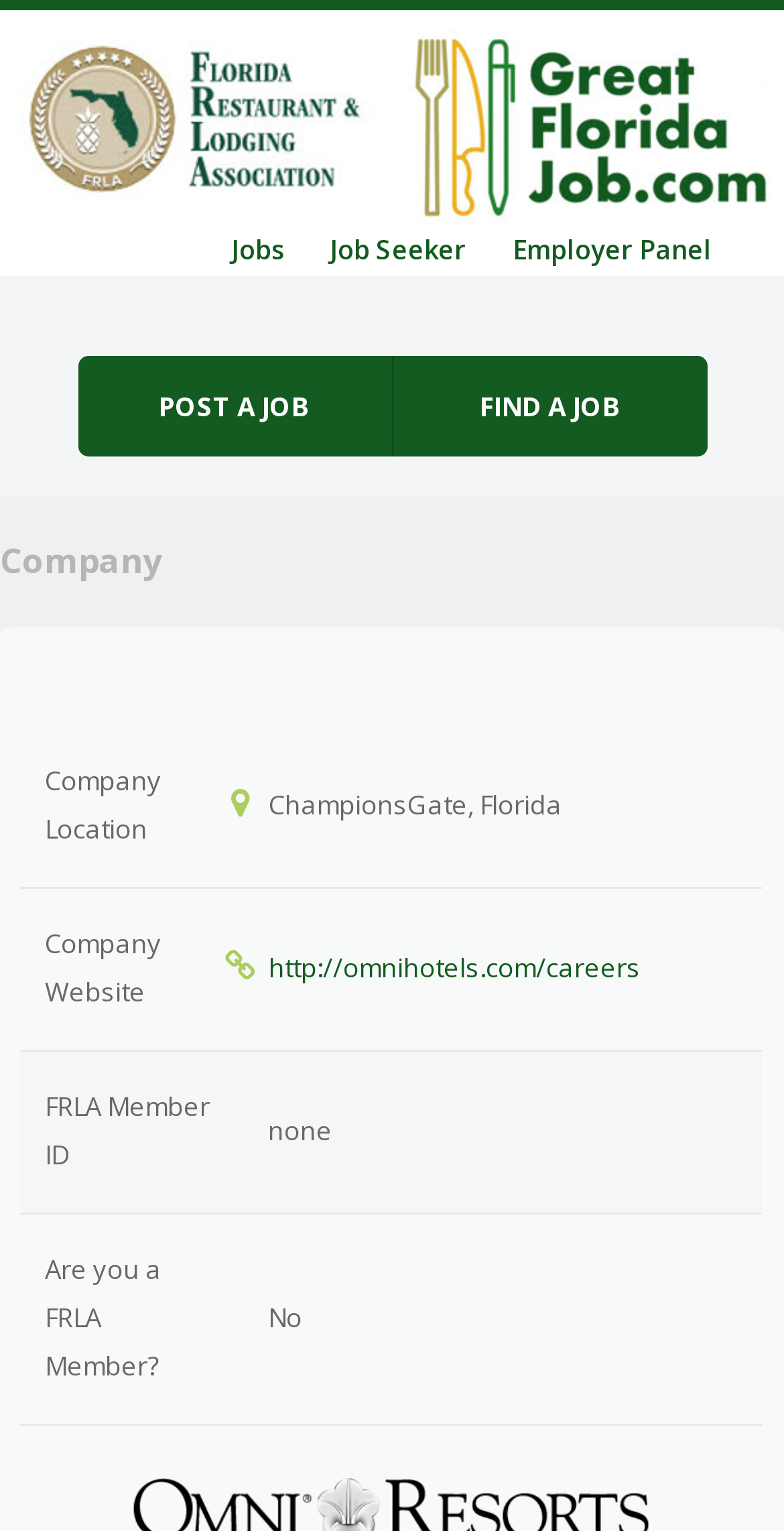Is the company a FRLA member?
Using the visual information, respond with a single word or phrase.

No